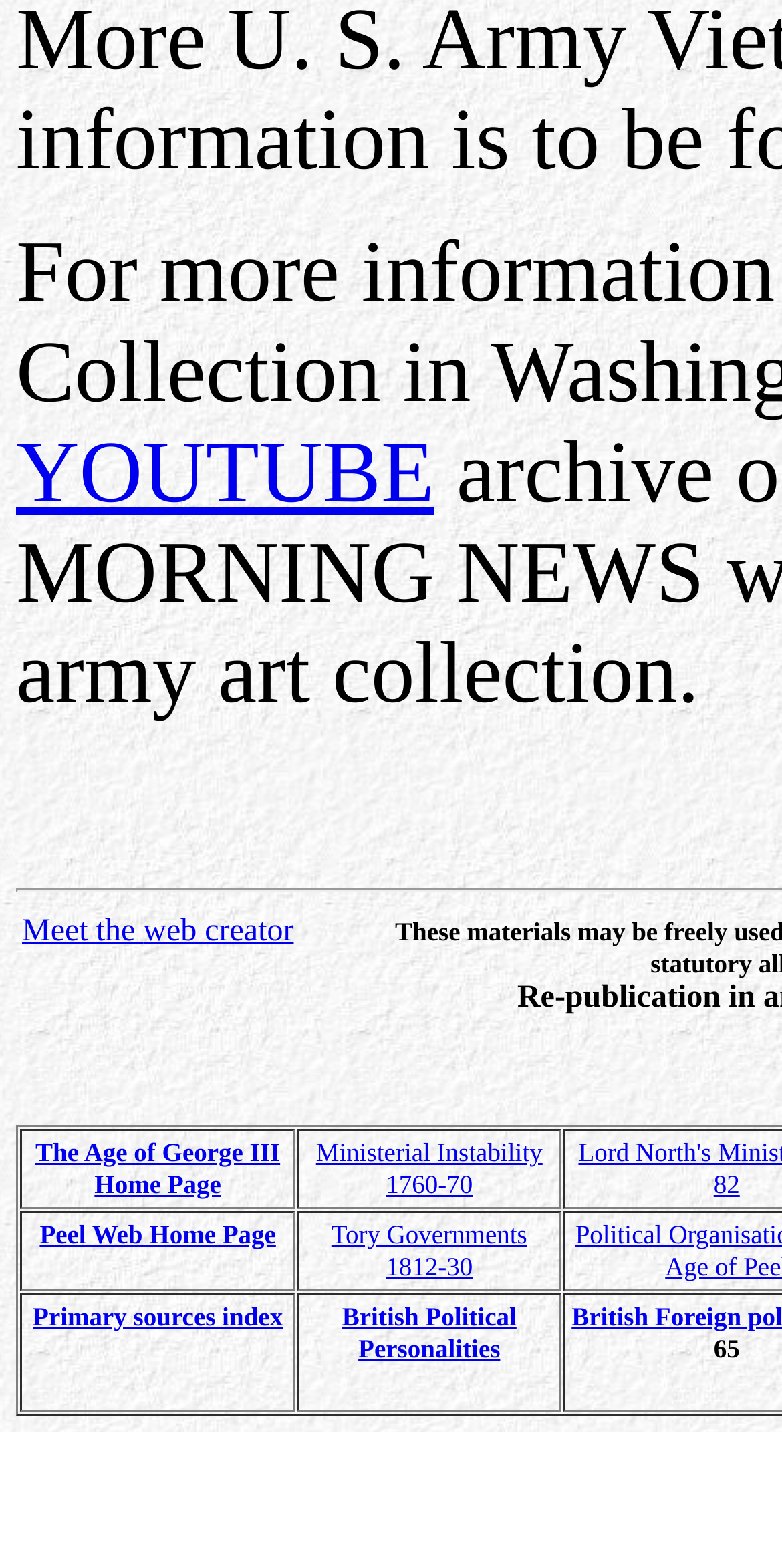What is the name of the webpage with the link 'The Age of George III Home Page'?
Give a single word or phrase as your answer by examining the image.

The Age of George III Home Page